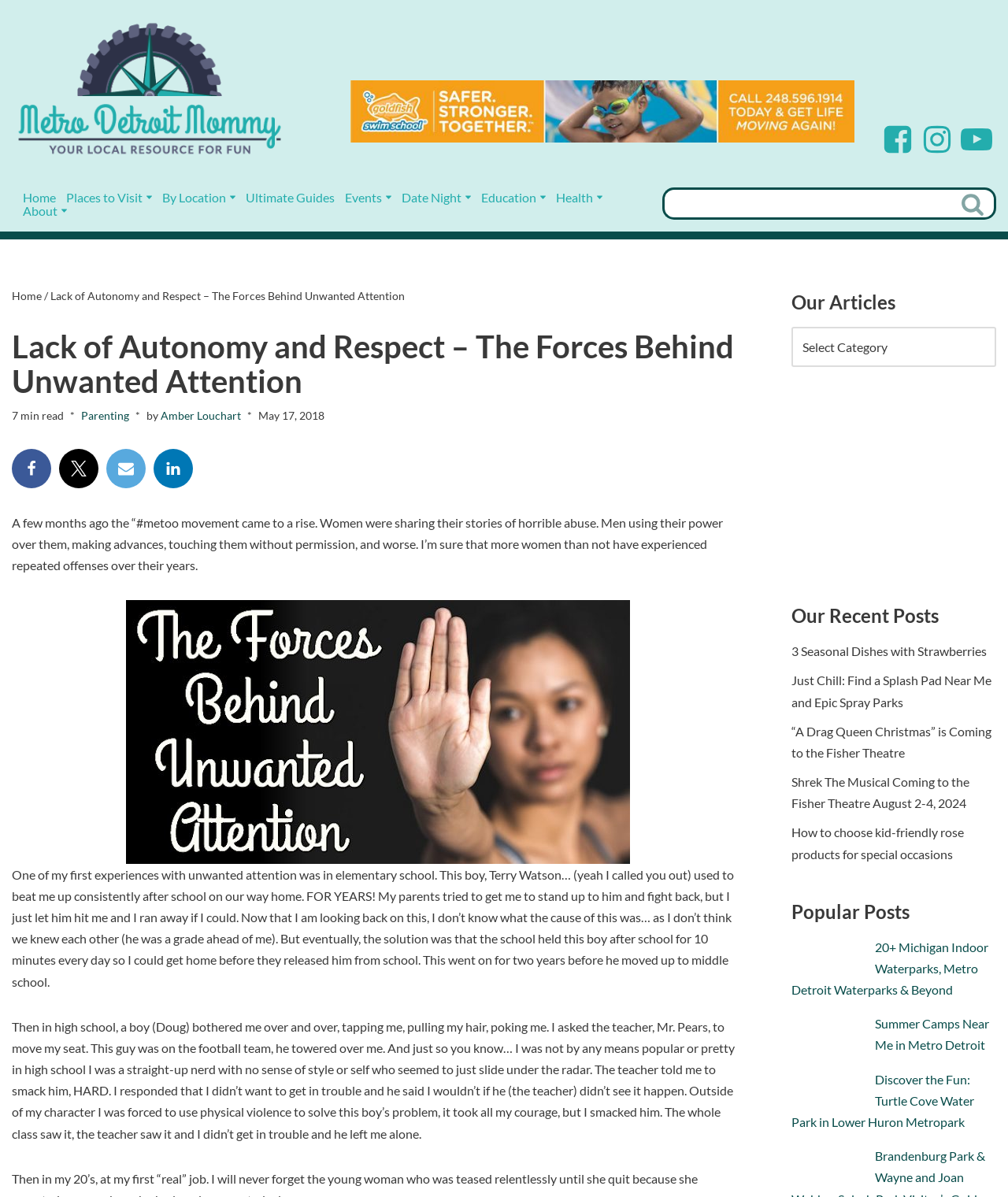Please identify the bounding box coordinates for the region that you need to click to follow this instruction: "View the 'Ultimate Guides' page".

[0.244, 0.159, 0.332, 0.17]